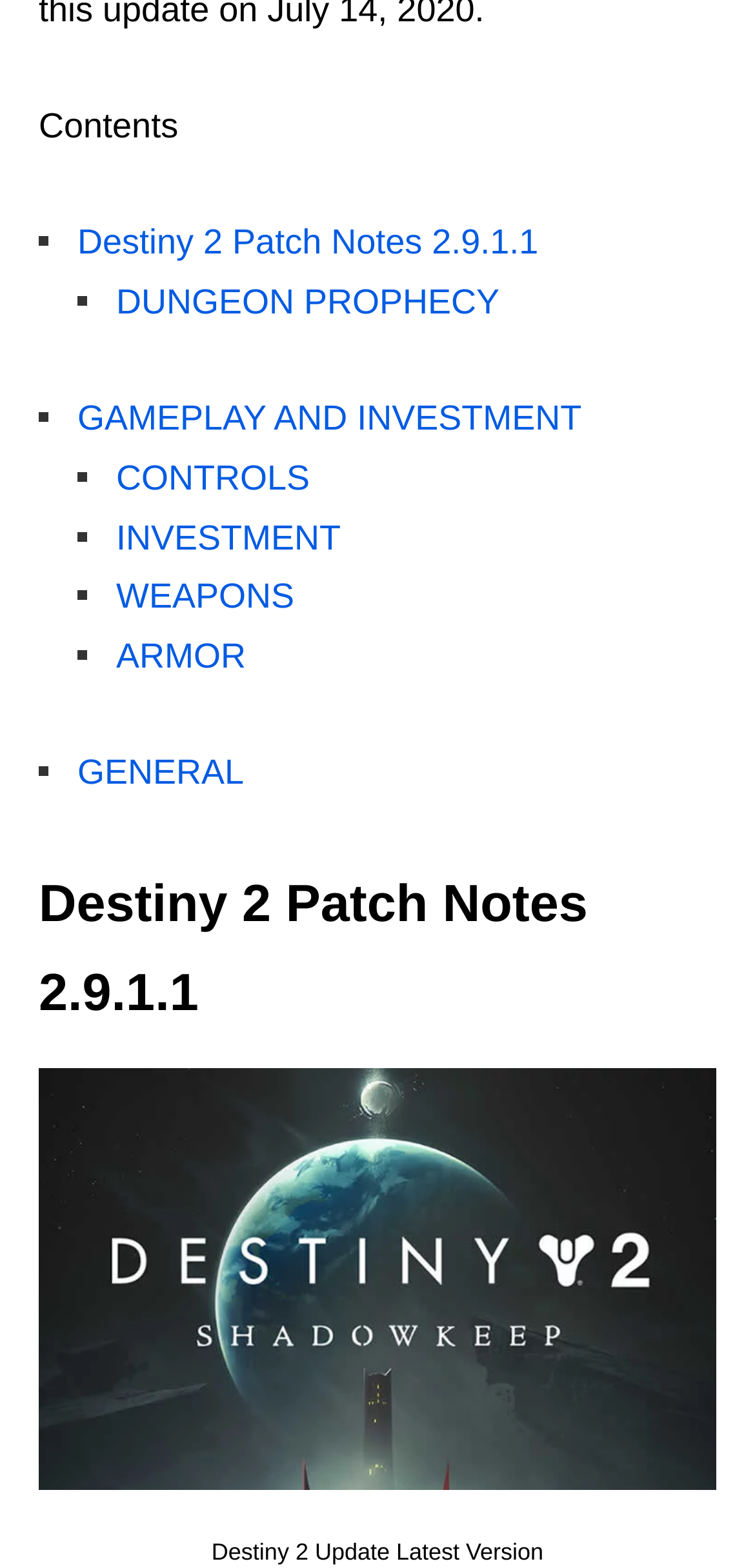Find the bounding box coordinates of the clickable element required to execute the following instruction: "Explore DUNGEON PROPHECY". Provide the coordinates as four float numbers between 0 and 1, i.e., [left, top, right, bottom].

[0.154, 0.18, 0.662, 0.205]